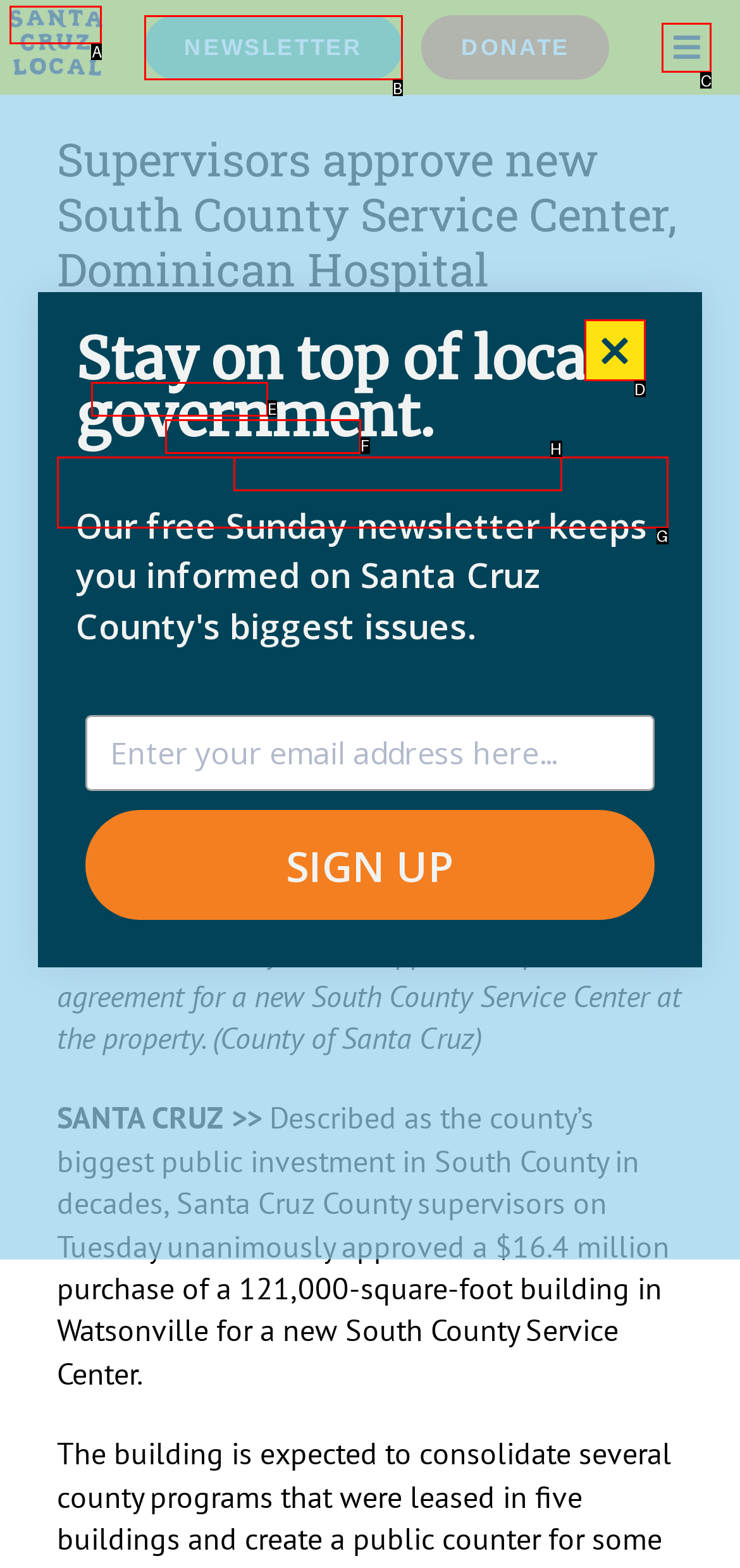Choose the UI element to click on to achieve this task: Close the dialog. Reply with the letter representing the selected element.

D